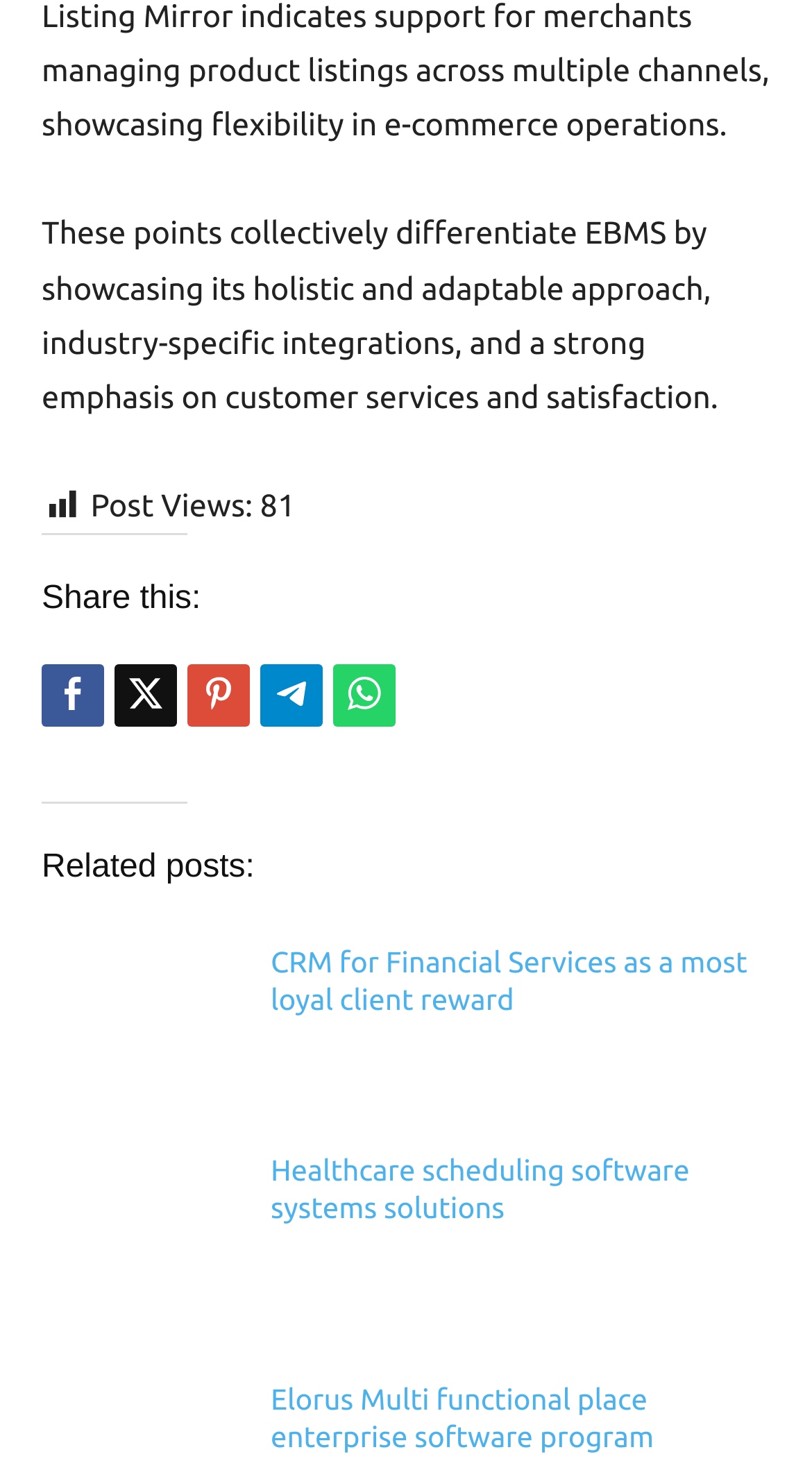What is the topic of the related post with the image 'CRM for Financial Services'?
Use the information from the screenshot to give a comprehensive response to the question.

The related post with the image 'CRM for Financial Services' has a link 'CRM for Financial Services as a most loyal client reward', indicating that the topic of the post is about client reward in the financial services sector.